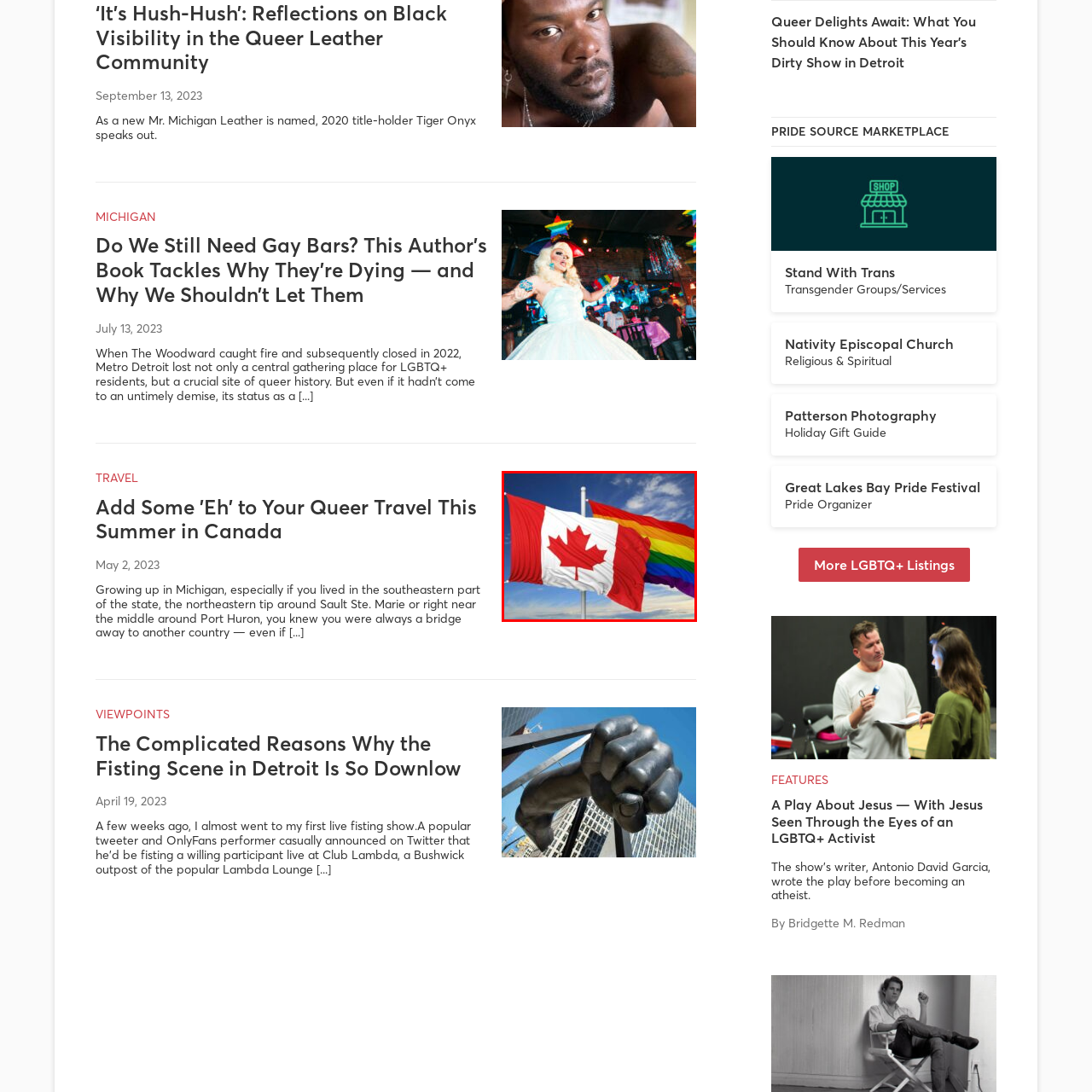What is the color of the sky in the backdrop?
Carefully look at the image inside the red bounding box and answer the question in a detailed manner using the visual details present.

The caption describes the backdrop of the image as a clear, blue sky, which enhances the imagery and suggests a sense of hope and unity.